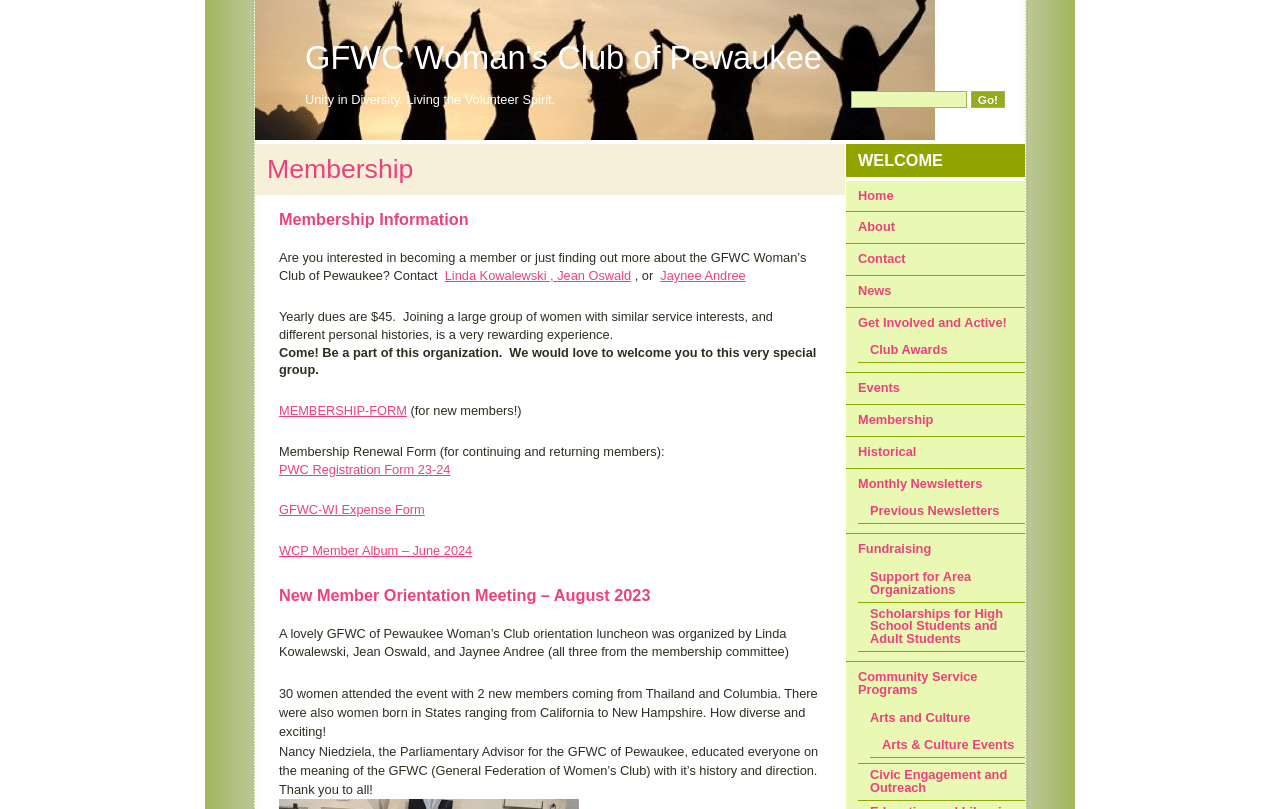Locate the bounding box coordinates of the element to click to perform the following action: 'Click the Go button'. The coordinates should be given as four float values between 0 and 1, in the form of [left, top, right, bottom].

[0.758, 0.113, 0.785, 0.134]